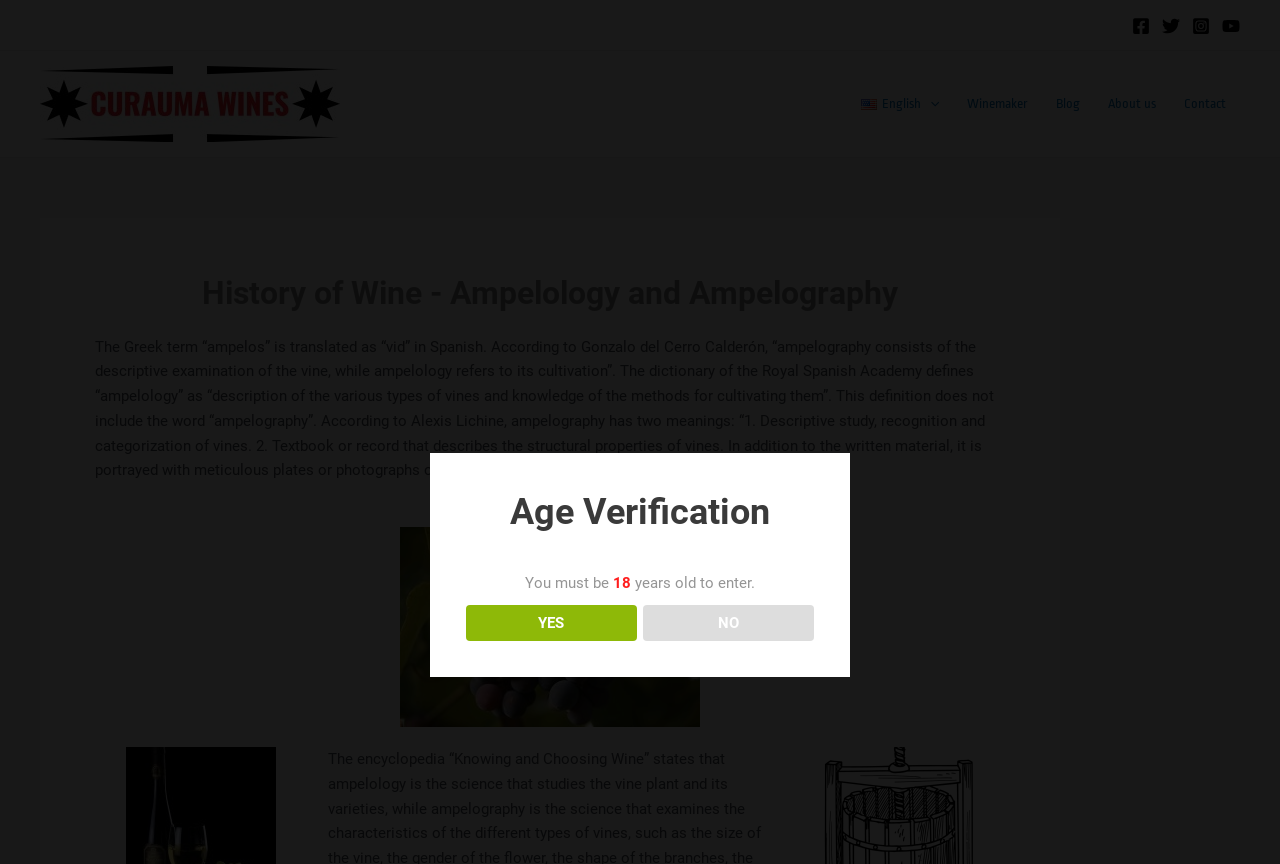Use the details in the image to answer the question thoroughly: 
What is the term translated as 'vid' in Spanish?

According to the webpage, the Greek term 'ampelos' is translated as 'vid' in Spanish, which is mentioned in the descriptive text about ampelology and ampelography.